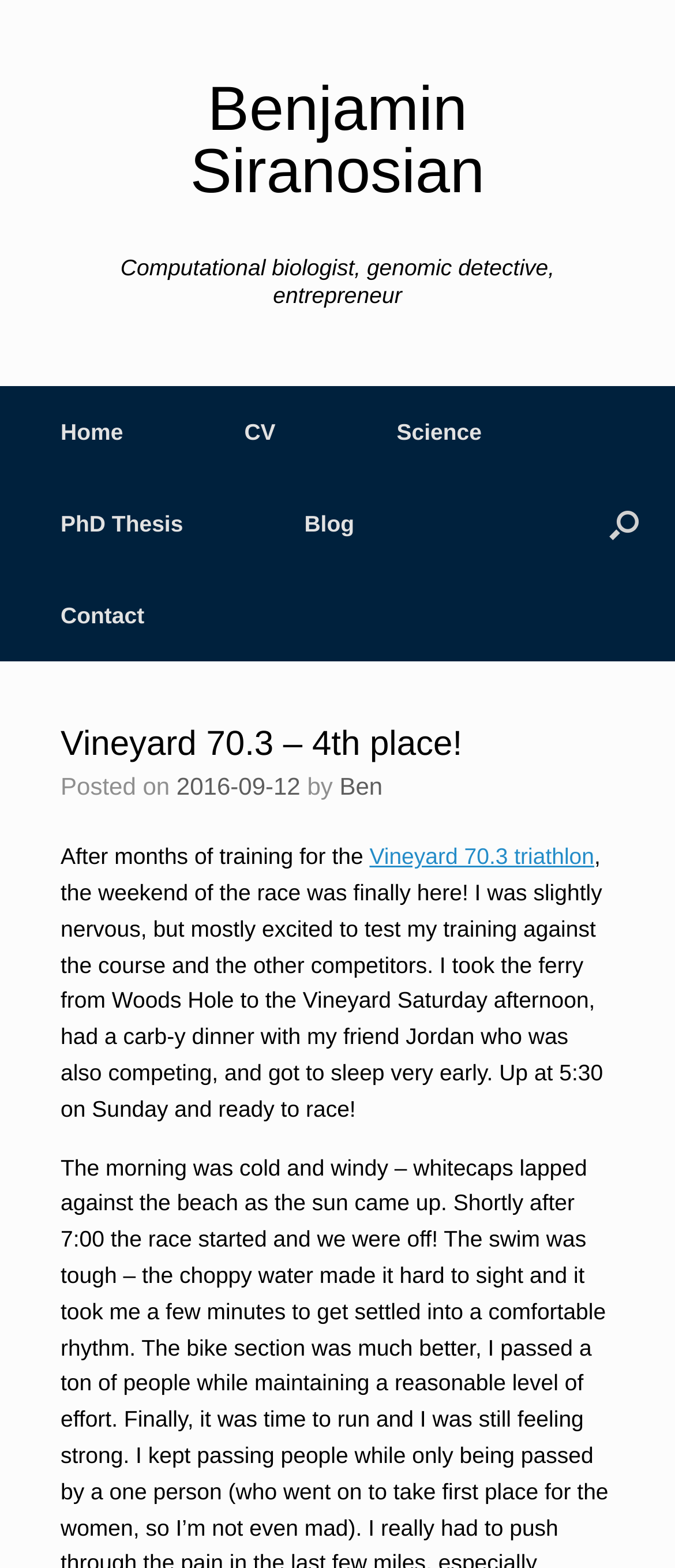Identify the bounding box coordinates of the clickable region necessary to fulfill the following instruction: "contact the author". The bounding box coordinates should be four float numbers between 0 and 1, i.e., [left, top, right, bottom].

[0.0, 0.363, 0.304, 0.422]